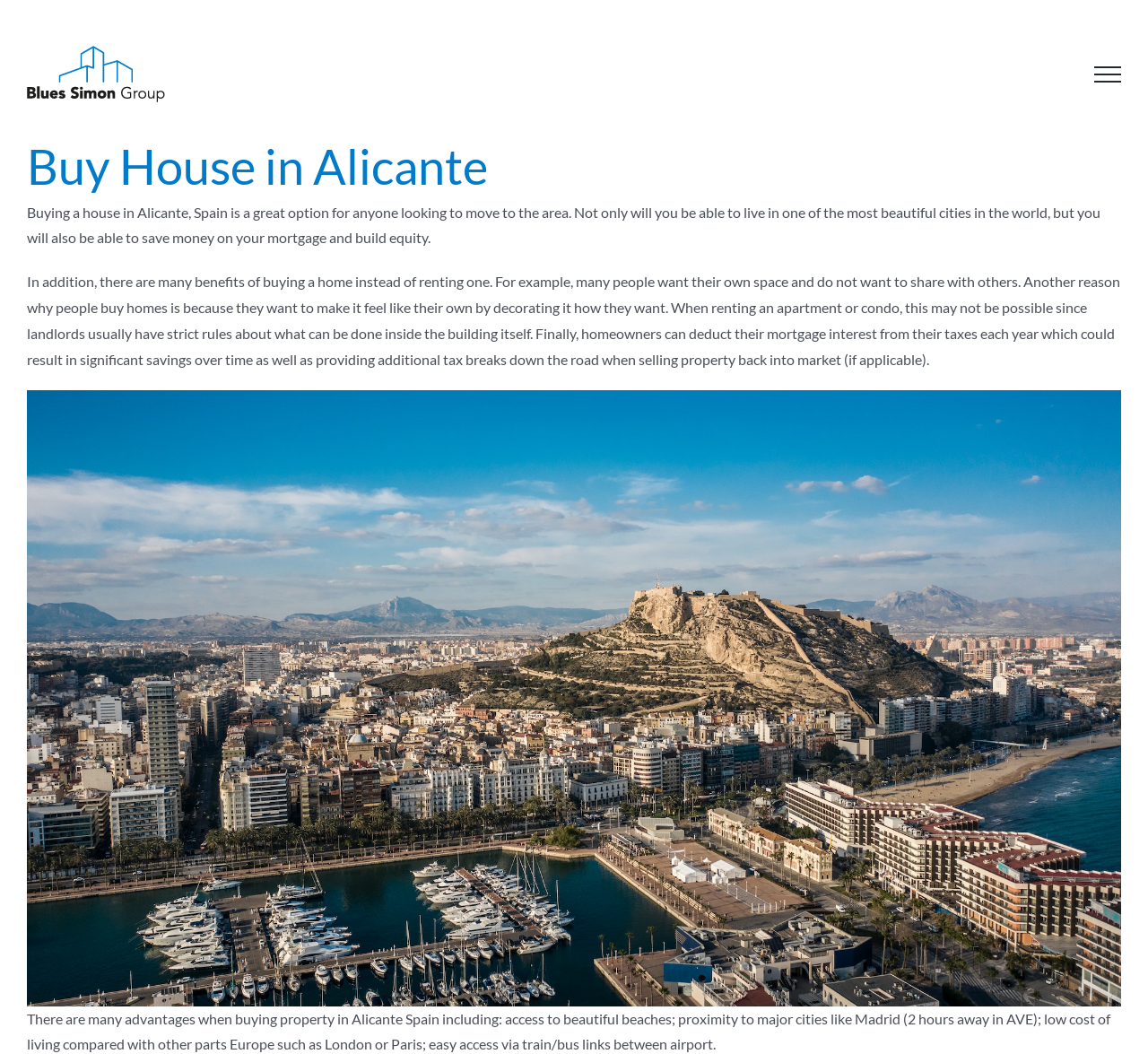What is the proximity of Alicante to major cities?
Examine the image and give a concise answer in one word or a short phrase.

2 hours to Madrid